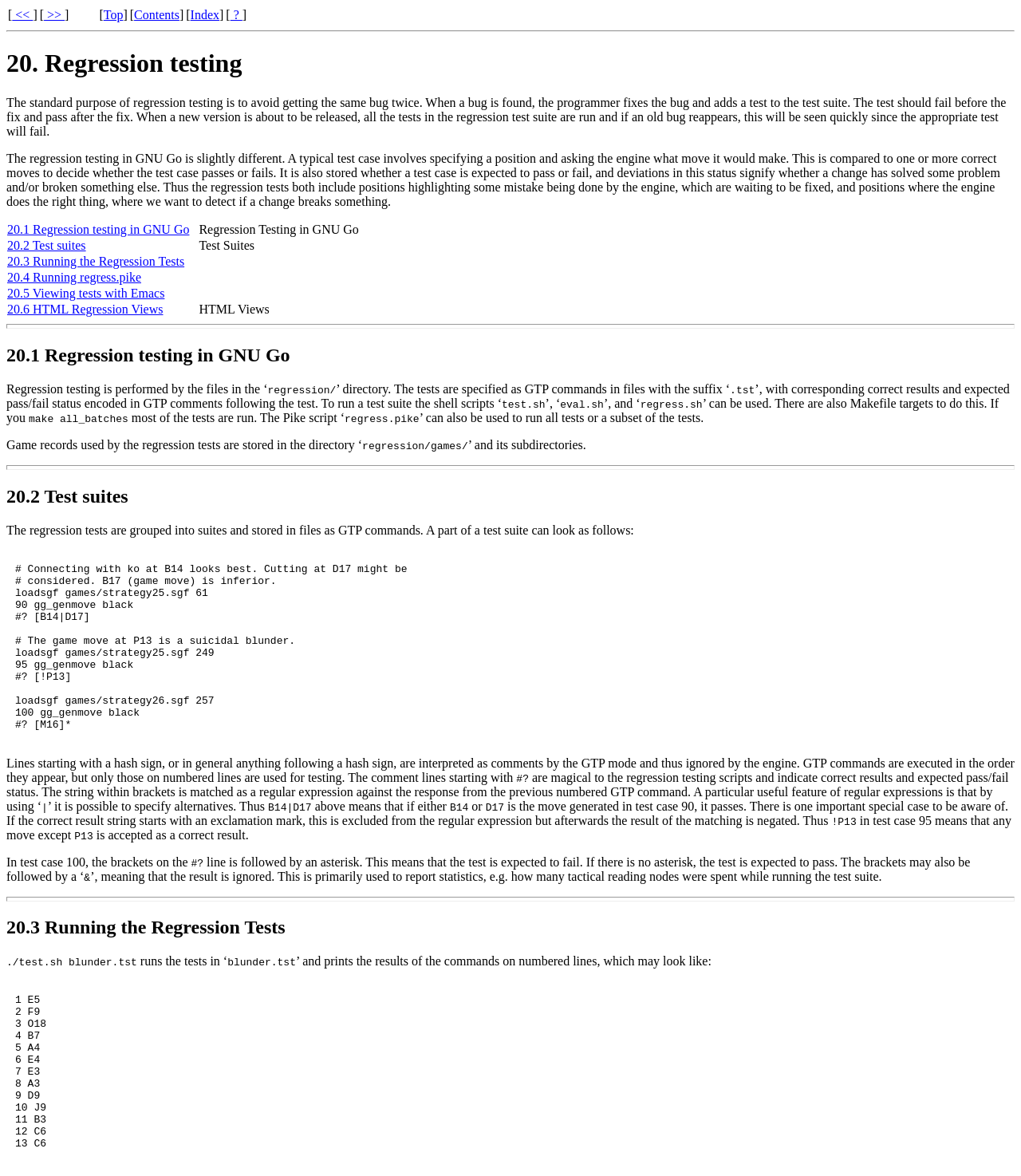Answer the question with a brief word or phrase:
What is the format of a test suite in GNU Go?

GTP commands in files